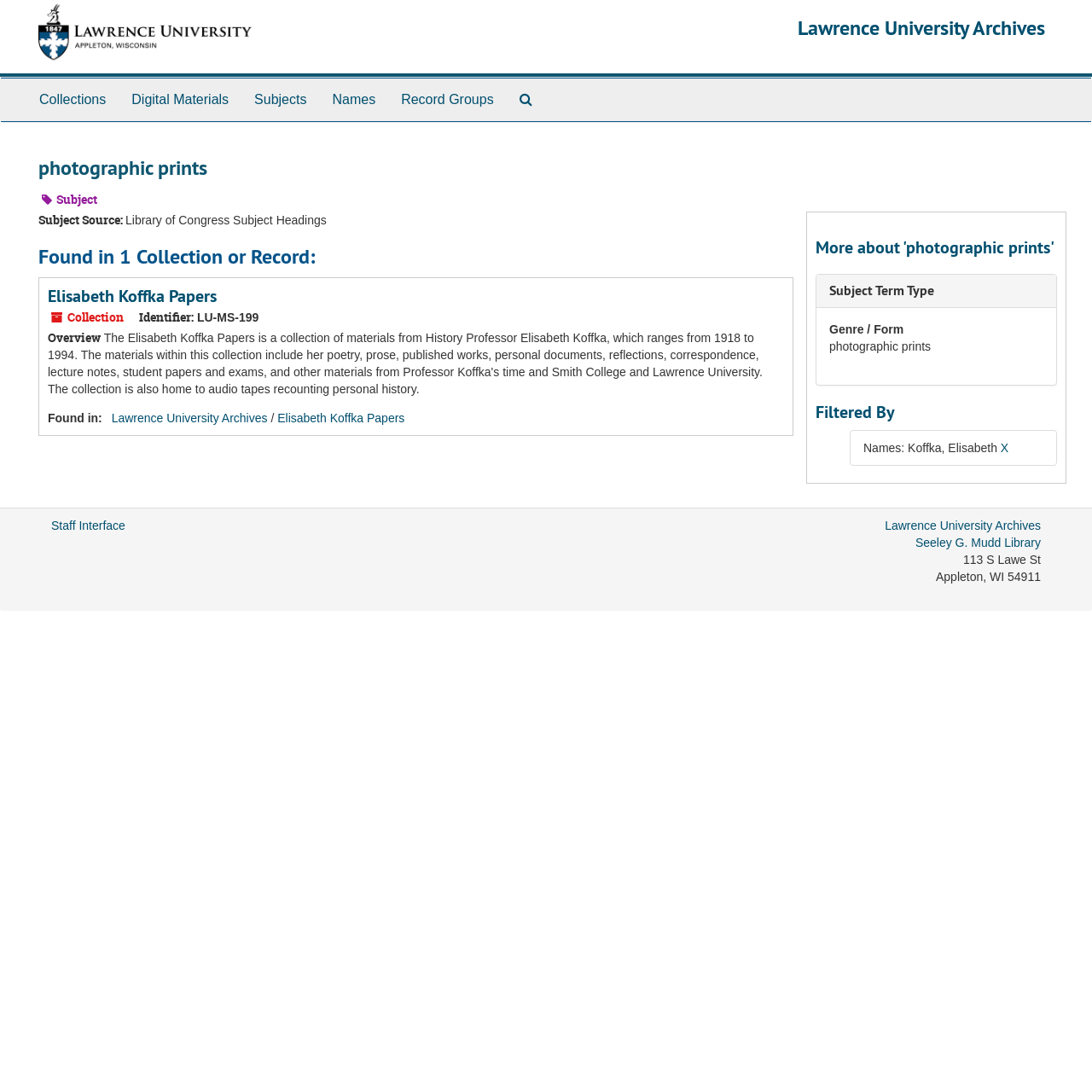Locate the bounding box coordinates of the clickable region to complete the following instruction: "go to Collections."

[0.024, 0.072, 0.109, 0.111]